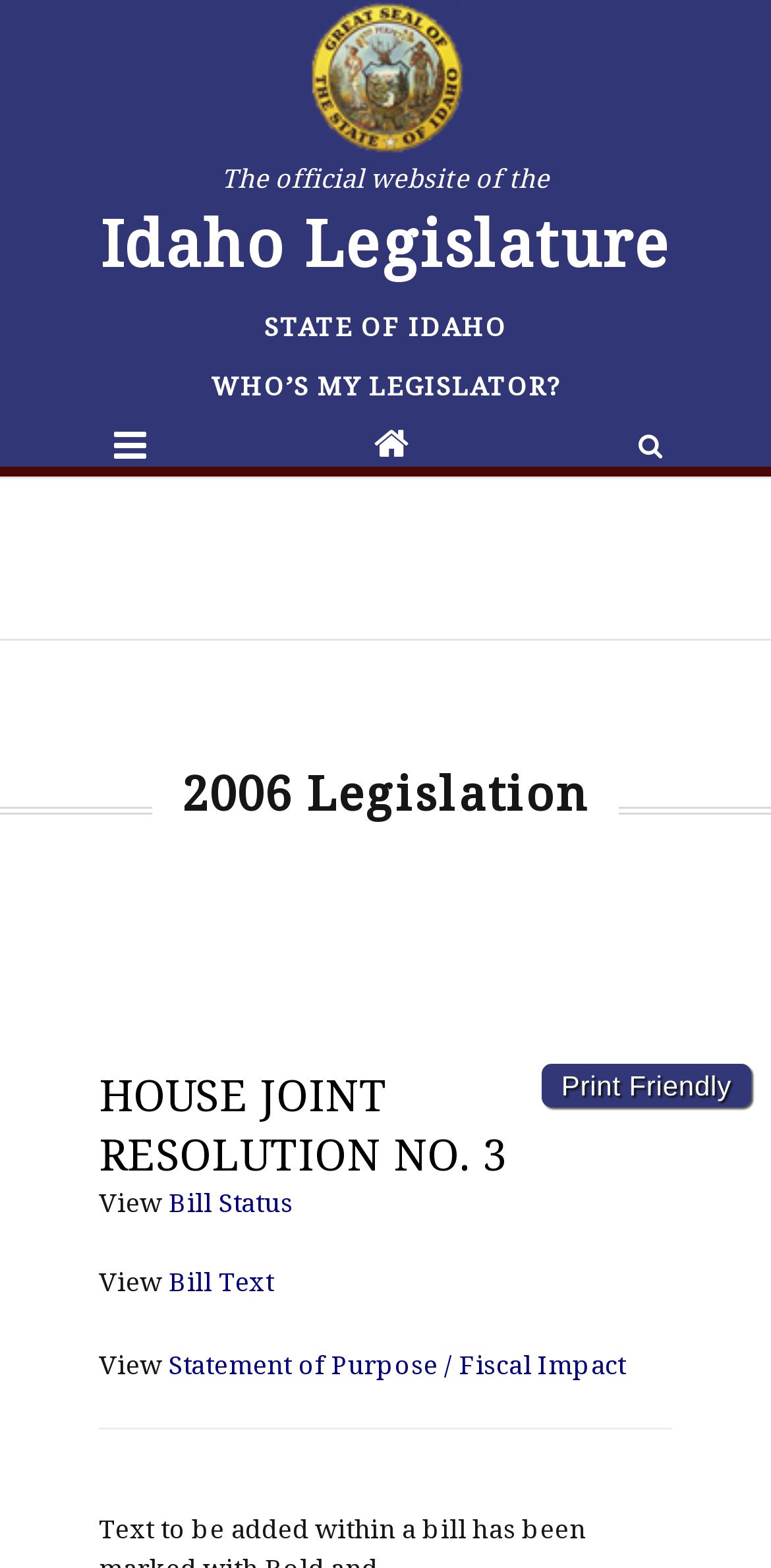How many links are available on the top section?
Using the image as a reference, give a one-word or short phrase answer.

3